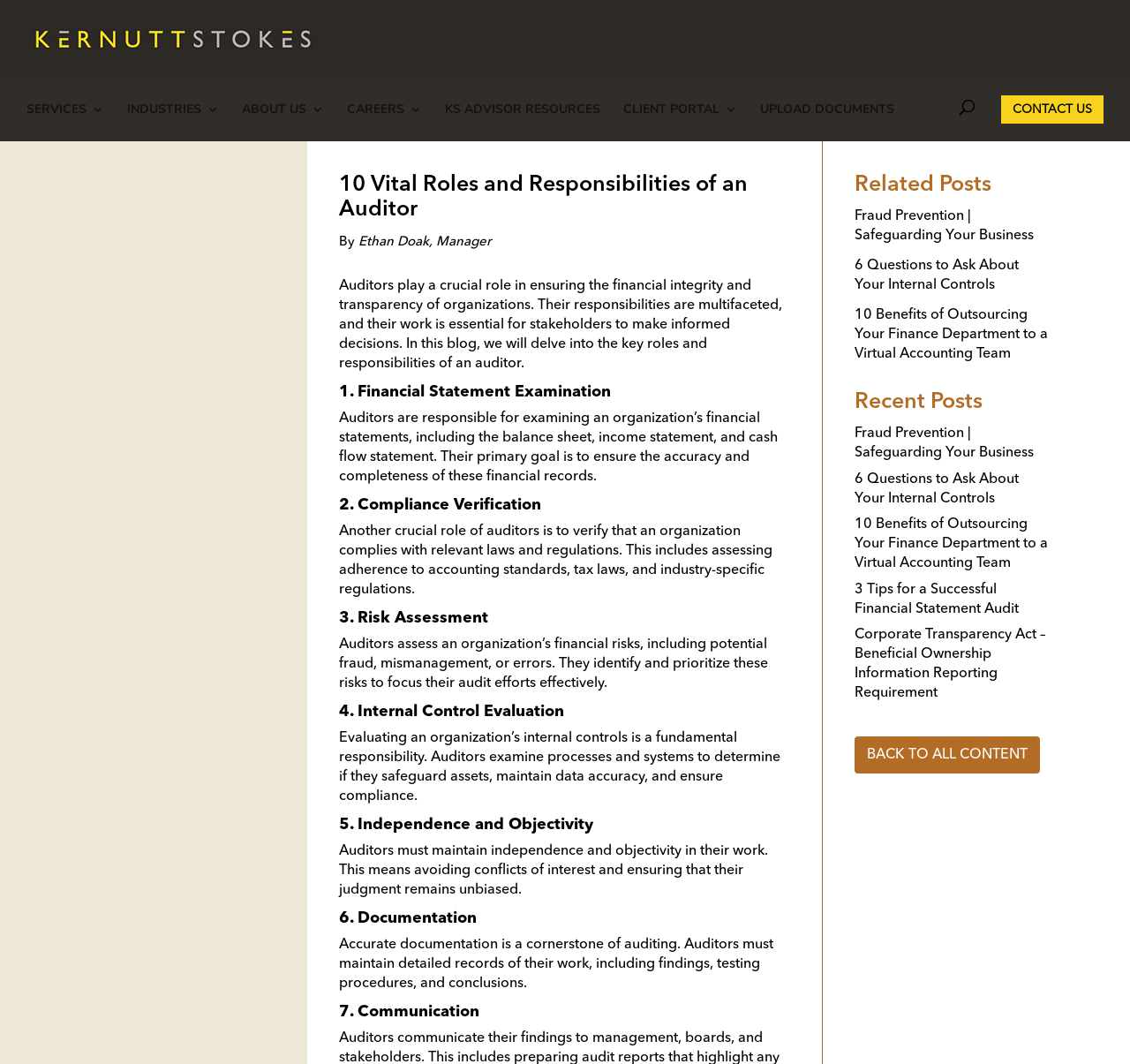Identify the bounding box coordinates for the element you need to click to achieve the following task: "View related posts". The coordinates must be four float values ranging from 0 to 1, formatted as [left, top, right, bottom].

[0.756, 0.163, 0.928, 0.194]